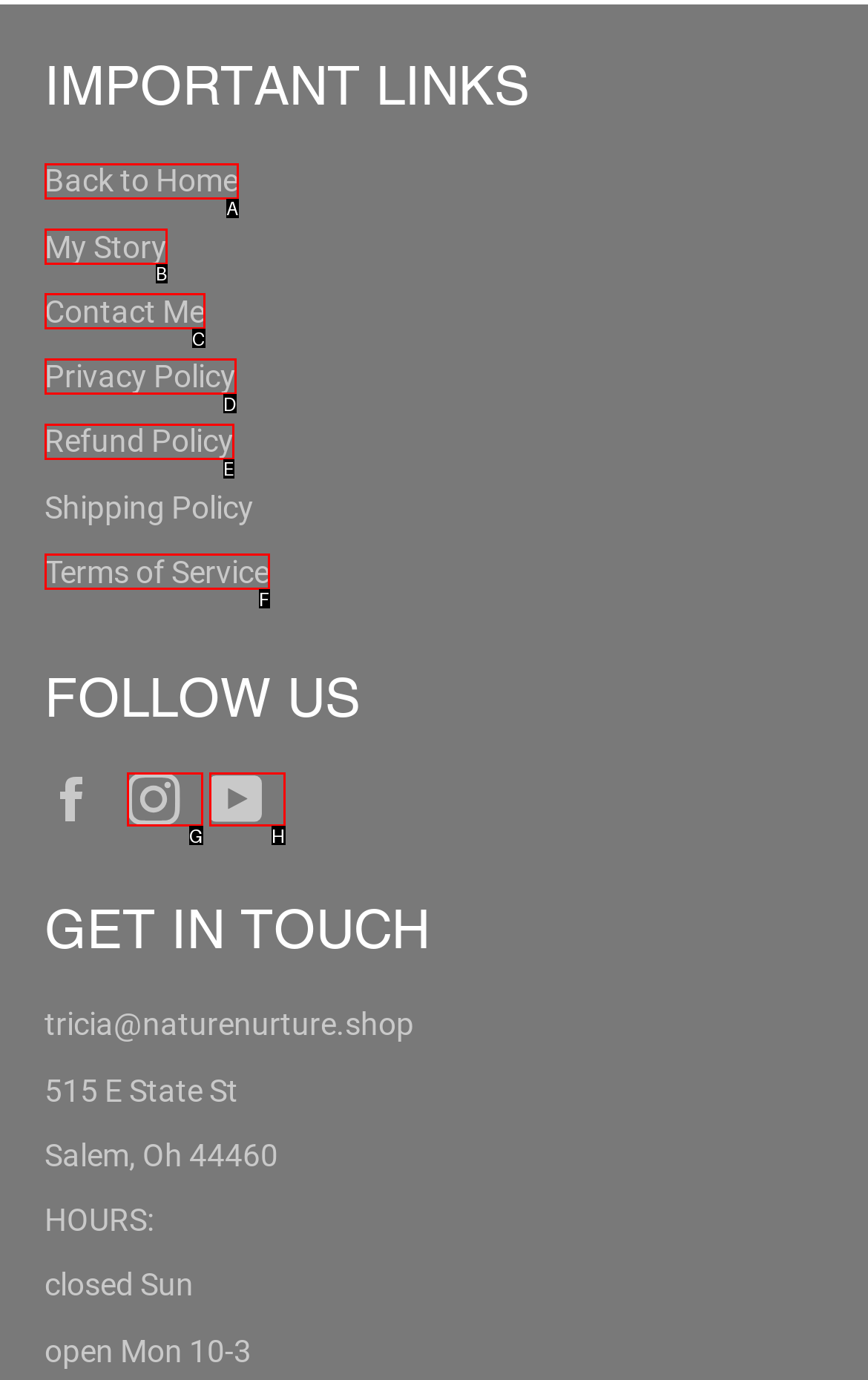Pick the HTML element that corresponds to the description: Disclaimers
Answer with the letter of the correct option from the given choices directly.

None